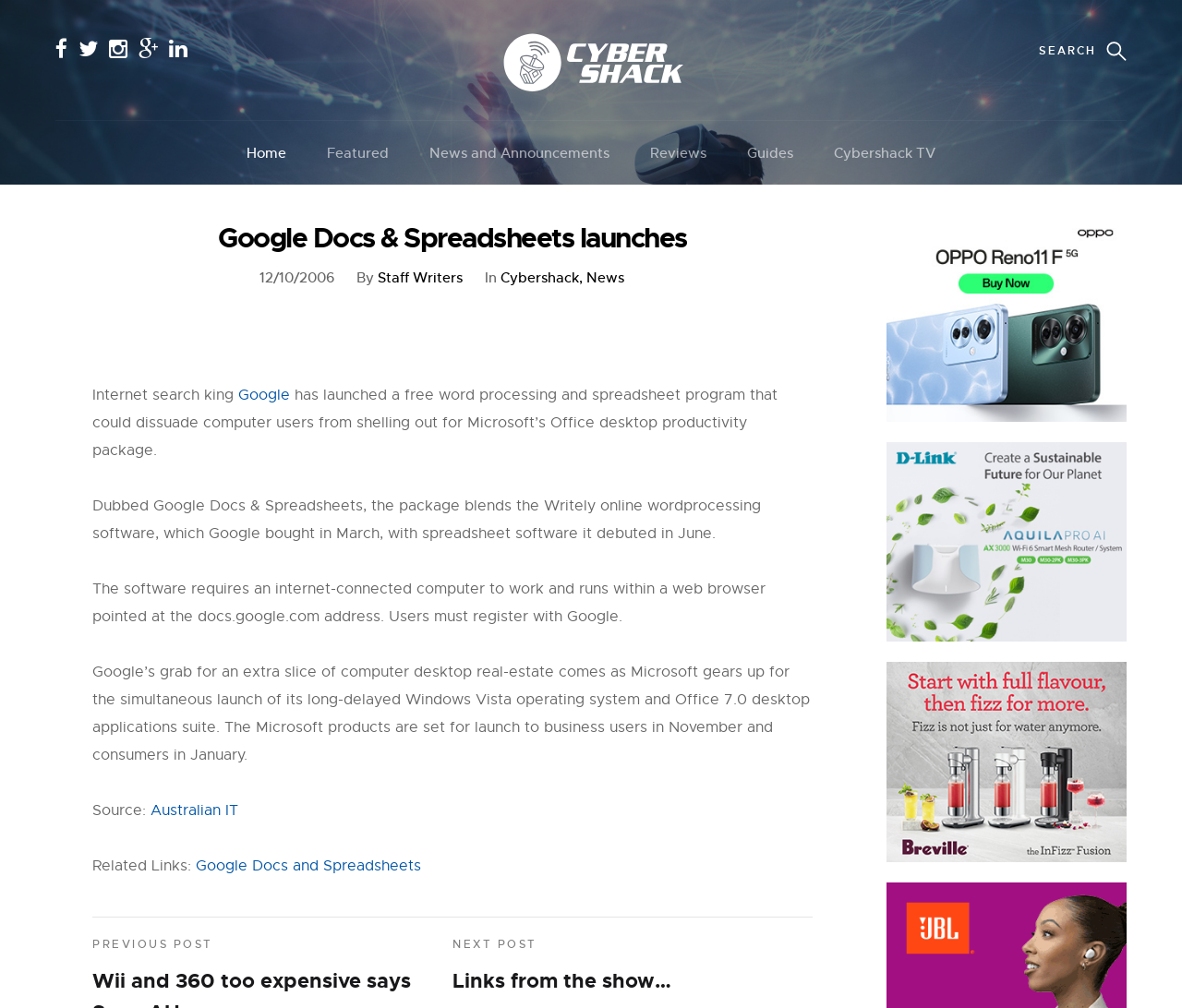From the webpage screenshot, identify the region described by News and Announcements. Provide the bounding box coordinates as (top-left x, top-left y, bottom-right x, bottom-right y), with each value being a floating point number between 0 and 1.

[0.363, 0.134, 0.516, 0.169]